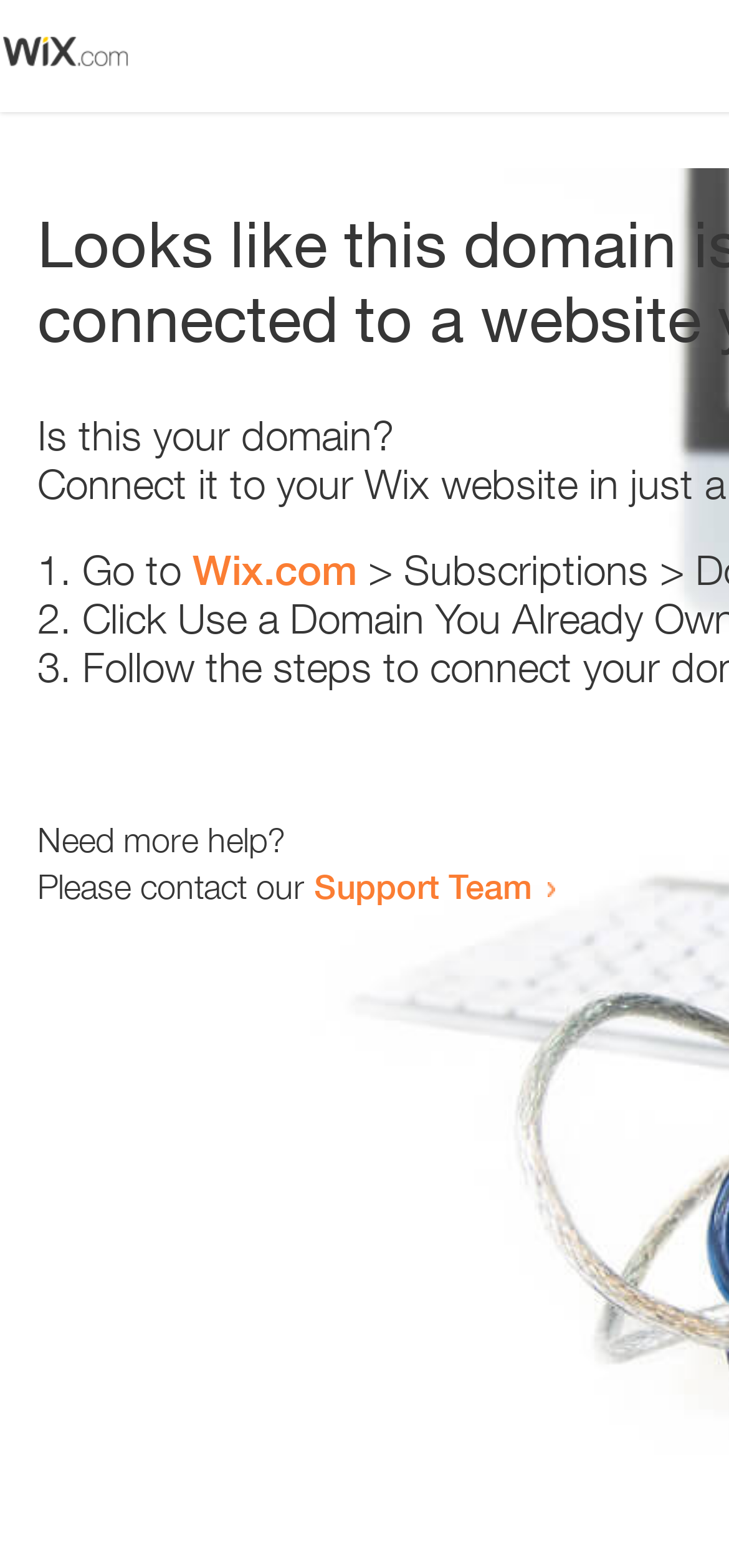Give a concise answer using only one word or phrase for this question:
What is the domain in question?

this domain